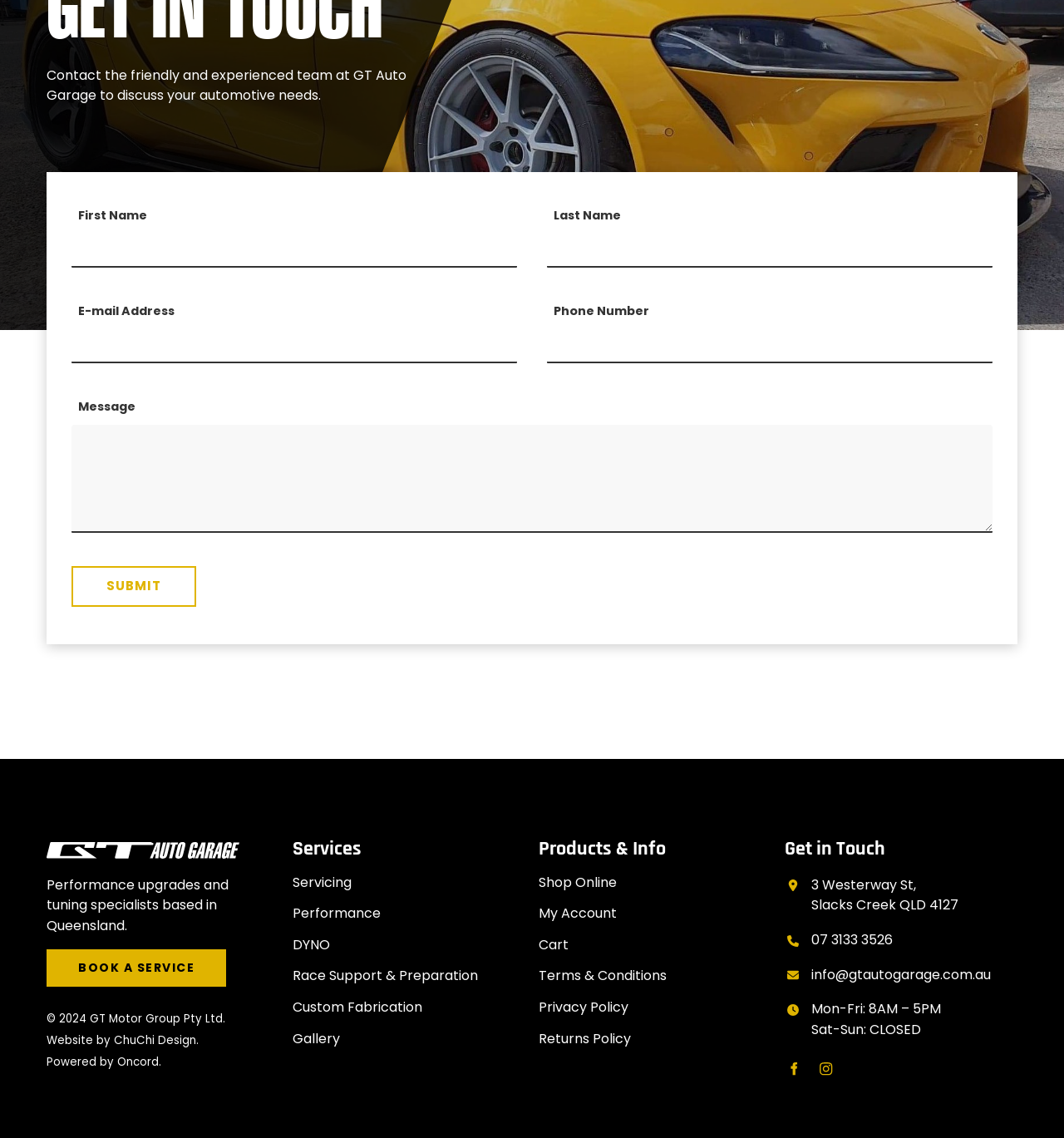Please answer the following question using a single word or phrase: 
What social media platforms does the auto garage have?

Facebook and Instagram